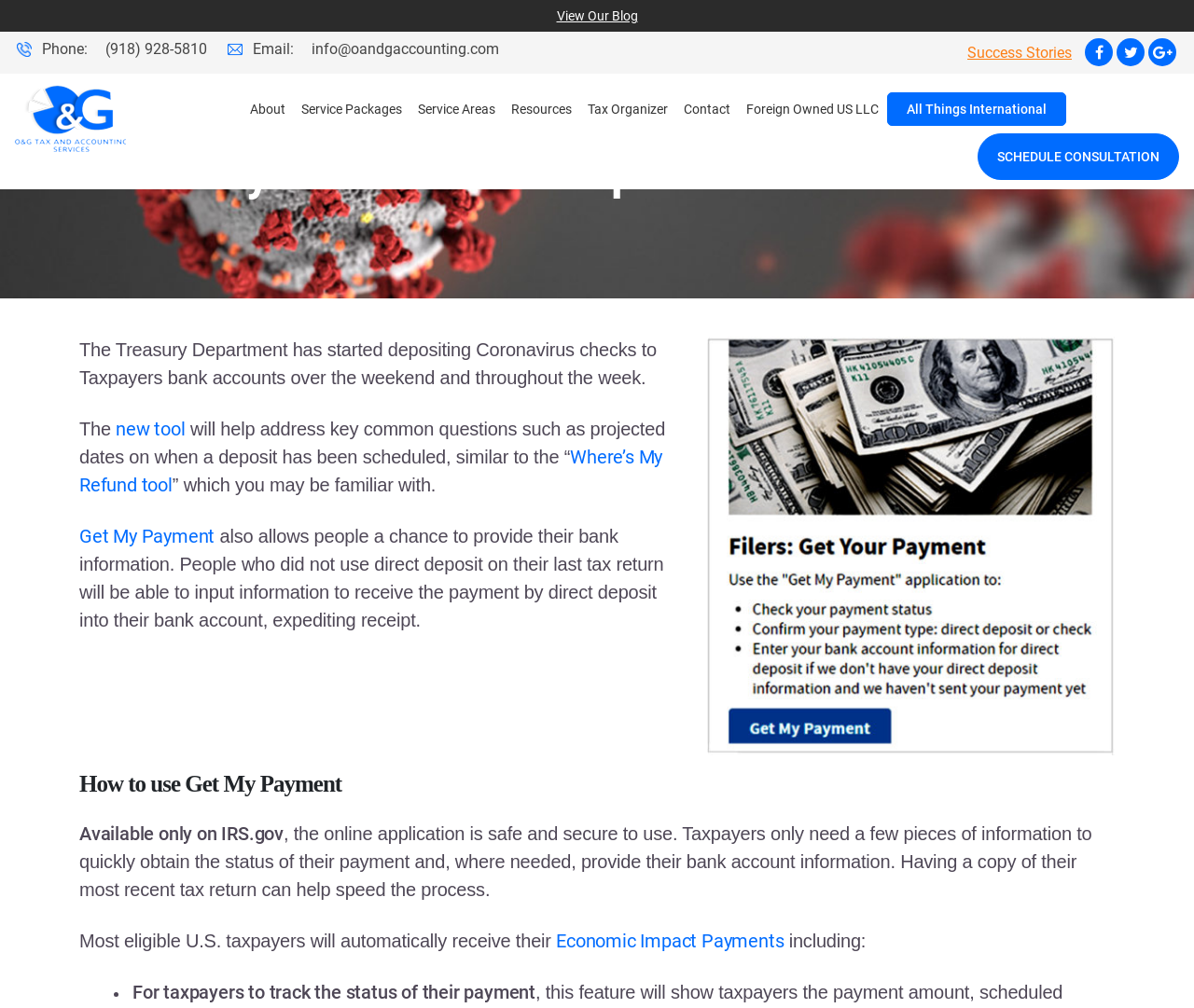Determine the bounding box coordinates for the area that should be clicked to carry out the following instruction: "Send an email".

[0.261, 0.038, 0.418, 0.06]